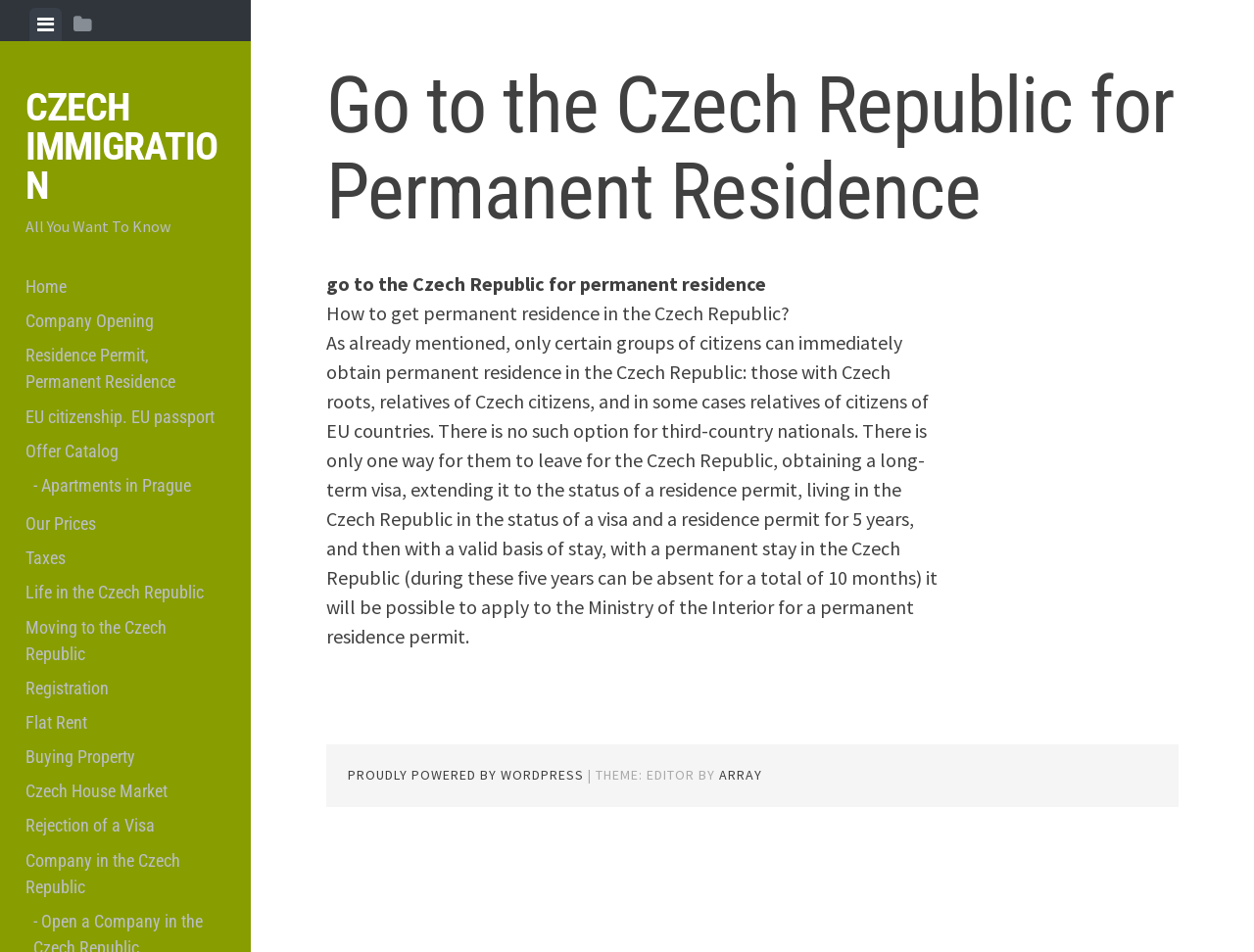Please identify the bounding box coordinates of the element that needs to be clicked to execute the following command: "View the 'Residence Permit, Permanent Residence' page". Provide the bounding box using four float numbers between 0 and 1, formatted as [left, top, right, bottom].

[0.02, 0.355, 0.18, 0.419]